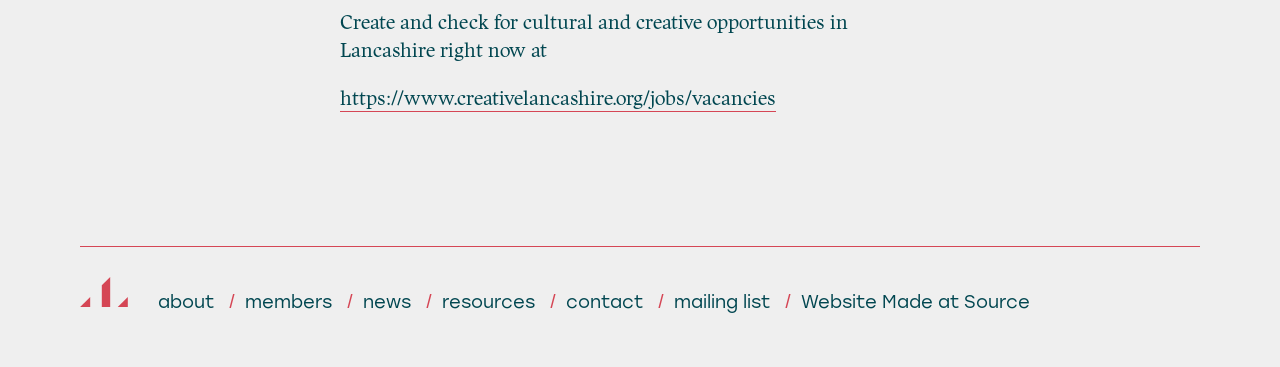Determine the bounding box coordinates for the clickable element required to fulfill the instruction: "contact the organization". Provide the coordinates as four float numbers between 0 and 1, i.e., [left, top, right, bottom].

[0.442, 0.793, 0.502, 0.853]